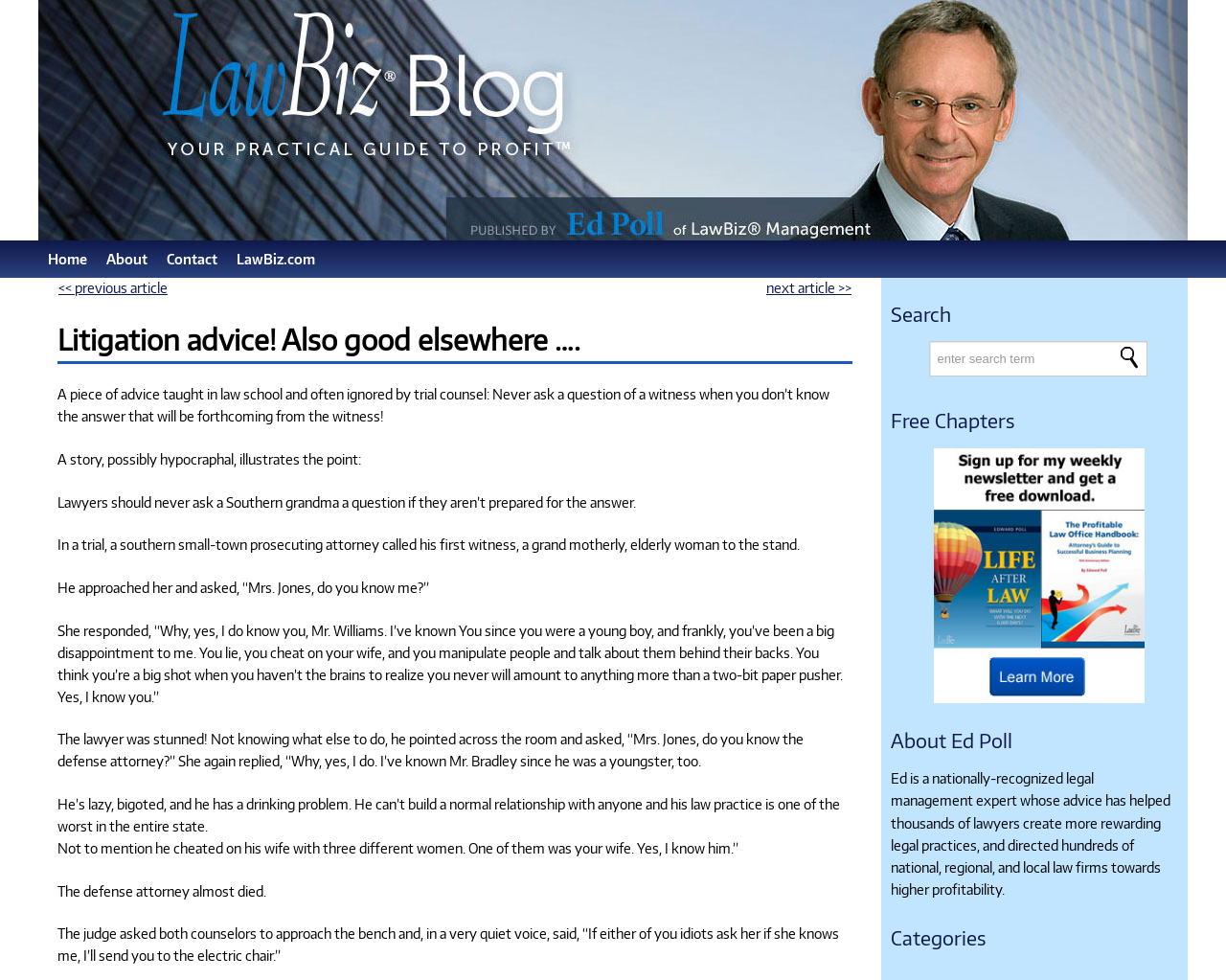Give a detailed overview of the webpage's appearance and contents.

The webpage is a blog post from LawBiz Blog, focused on legal consultation, marketing, and coaching. At the top, there is a logo image and a navigation menu with links to "Home", "About", "Contact", and "LawBiz.com". Below the navigation menu, there is a table with two cells, one containing a link to the previous article and the other containing a link to the next article.

The main content of the page is a blog post titled "Litigation advice! Also good elsewhere …." The post starts with a piece of advice taught in law school, followed by a story that illustrates the point. The story is about a trial where a prosecuting attorney asks a Southern grandma a question, and she responds with a scathing critique of the attorney's character.

Below the blog post, there is a search bar with a text box and a "Search" button. To the right of the search bar, there are three headings: "Free Chapters", "About Ed Poll", and "Categories". The "About Ed Poll" section contains a brief bio of Ed Poll, describing him as a nationally-recognized legal management expert. The "Free Chapters" section contains a link, but its purpose is not clear. The "Categories" section does not contain any visible content.

Overall, the webpage has a simple layout with a focus on the blog post and some additional features such as navigation, search, and information about the author.